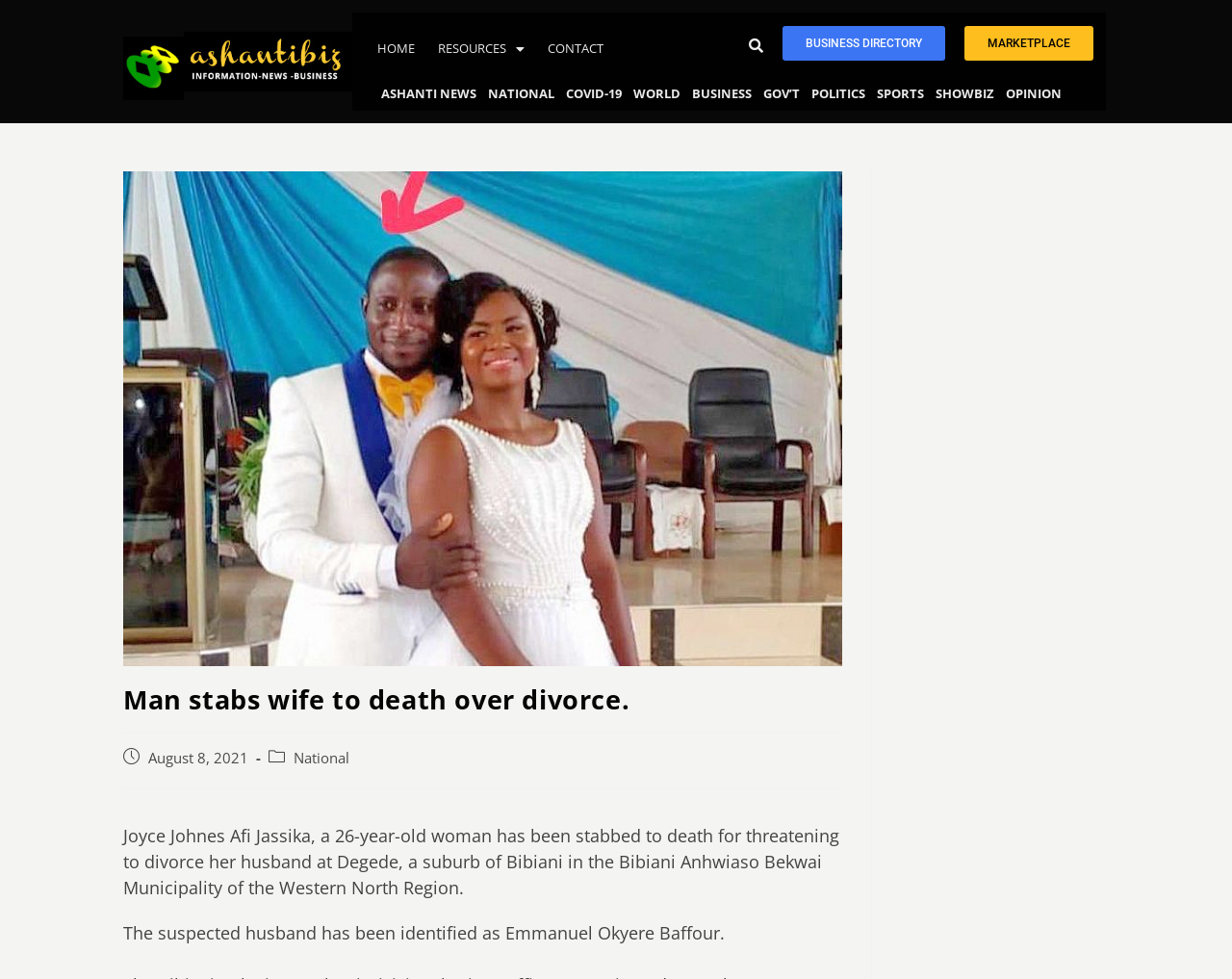Calculate the bounding box coordinates of the UI element given the description: "CONTACT".

[0.435, 0.027, 0.499, 0.073]